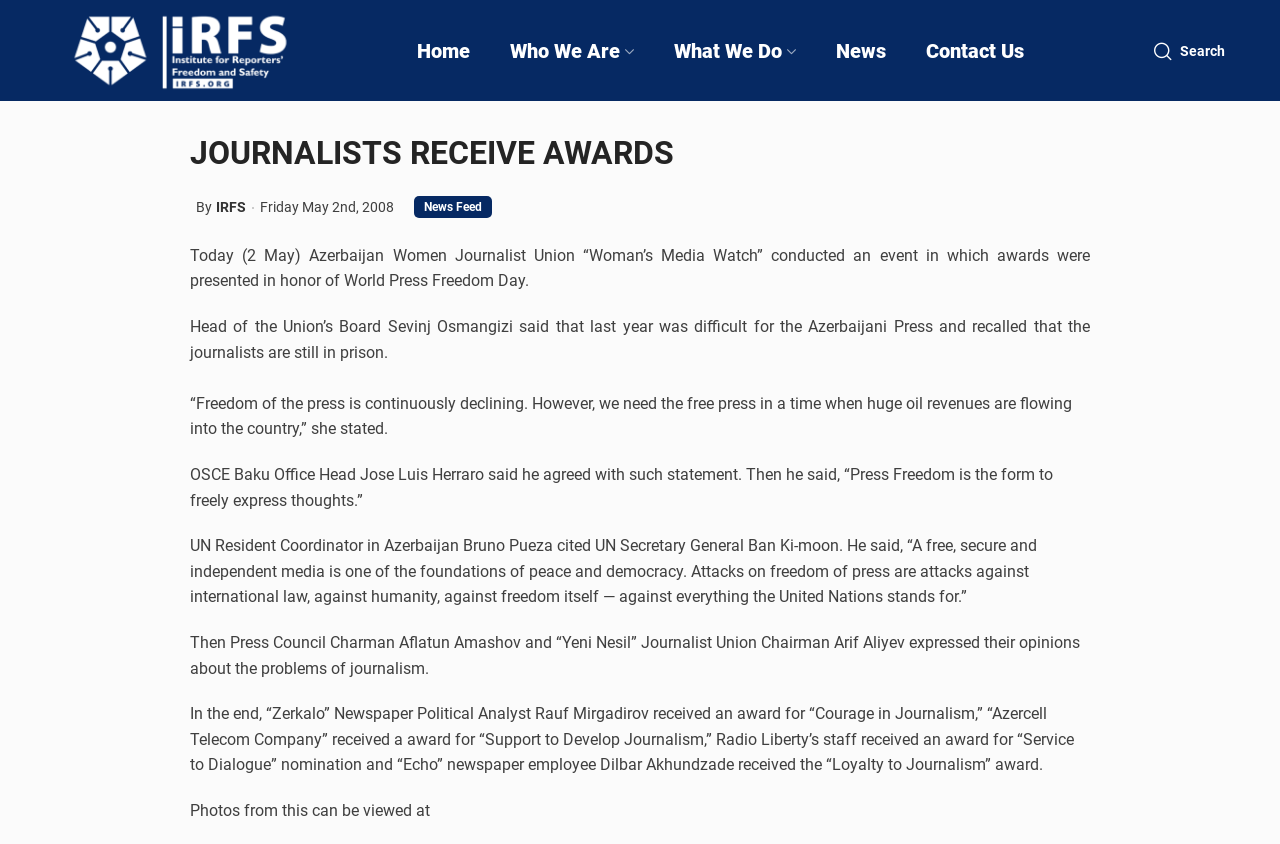Can you specify the bounding box coordinates for the region that should be clicked to fulfill this instruction: "Click the link 'sick or injured'".

None